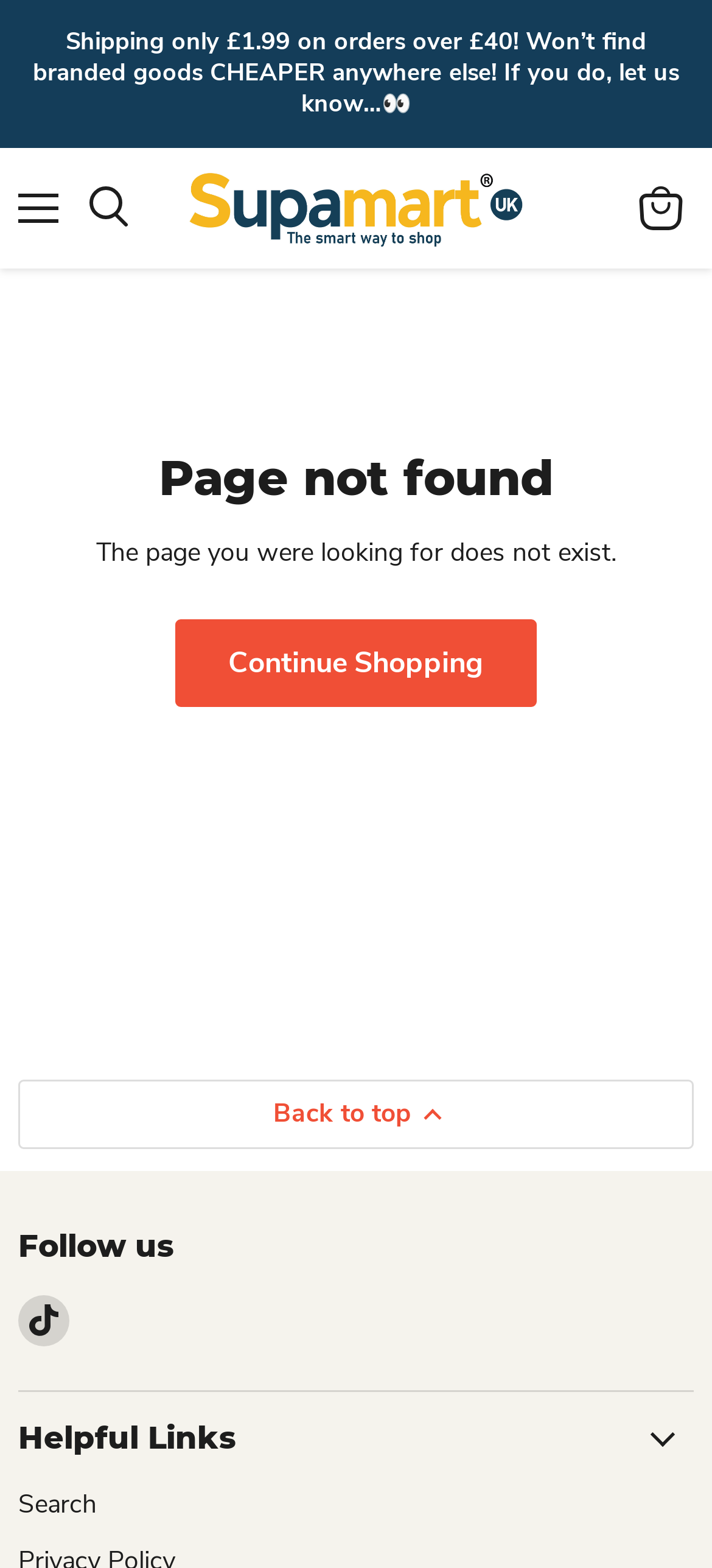Locate and generate the text content of the webpage's heading.

Page not found